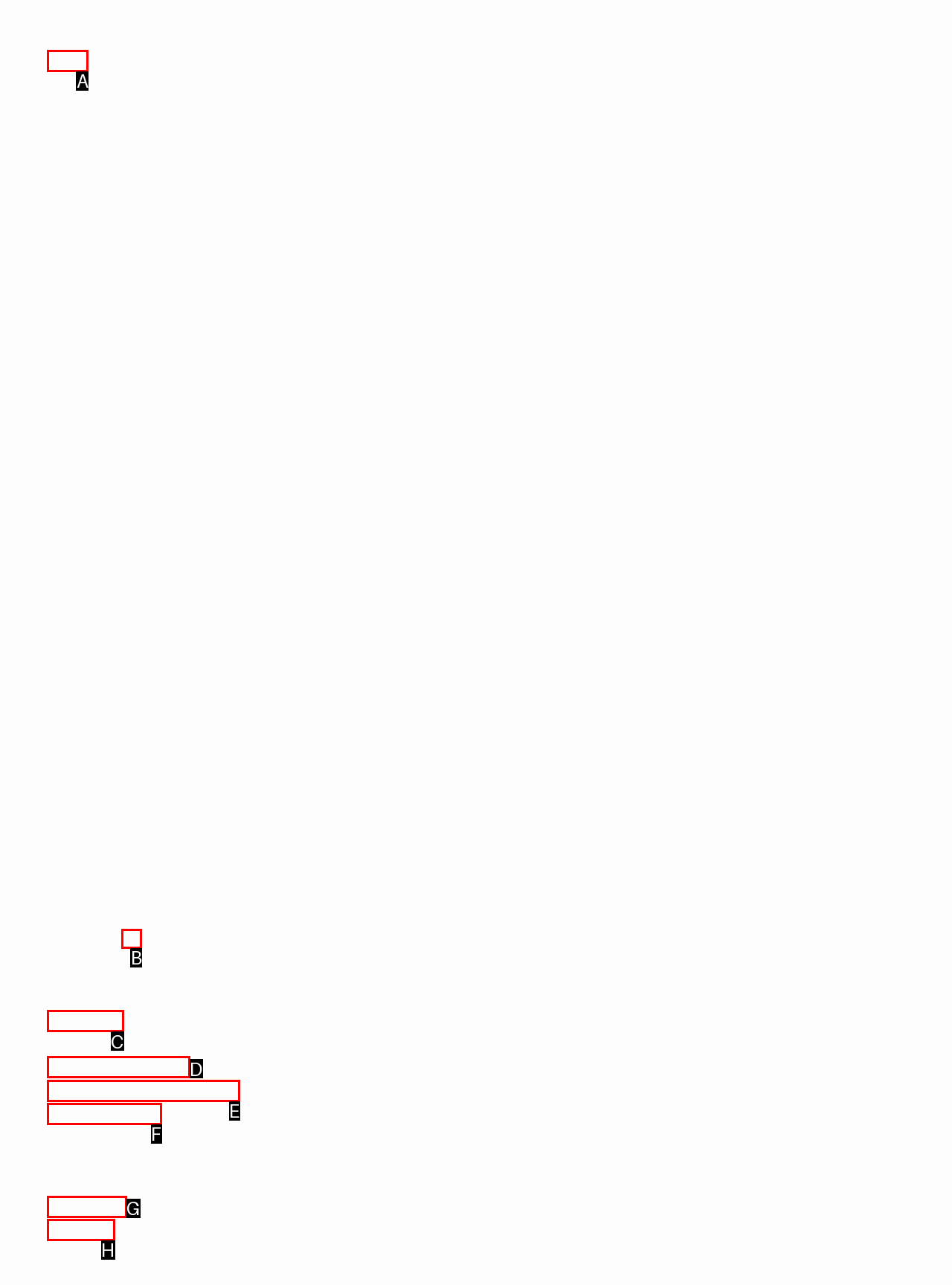Determine the HTML element to be clicked to complete the task: Play the episode. Answer by giving the letter of the selected option.

B